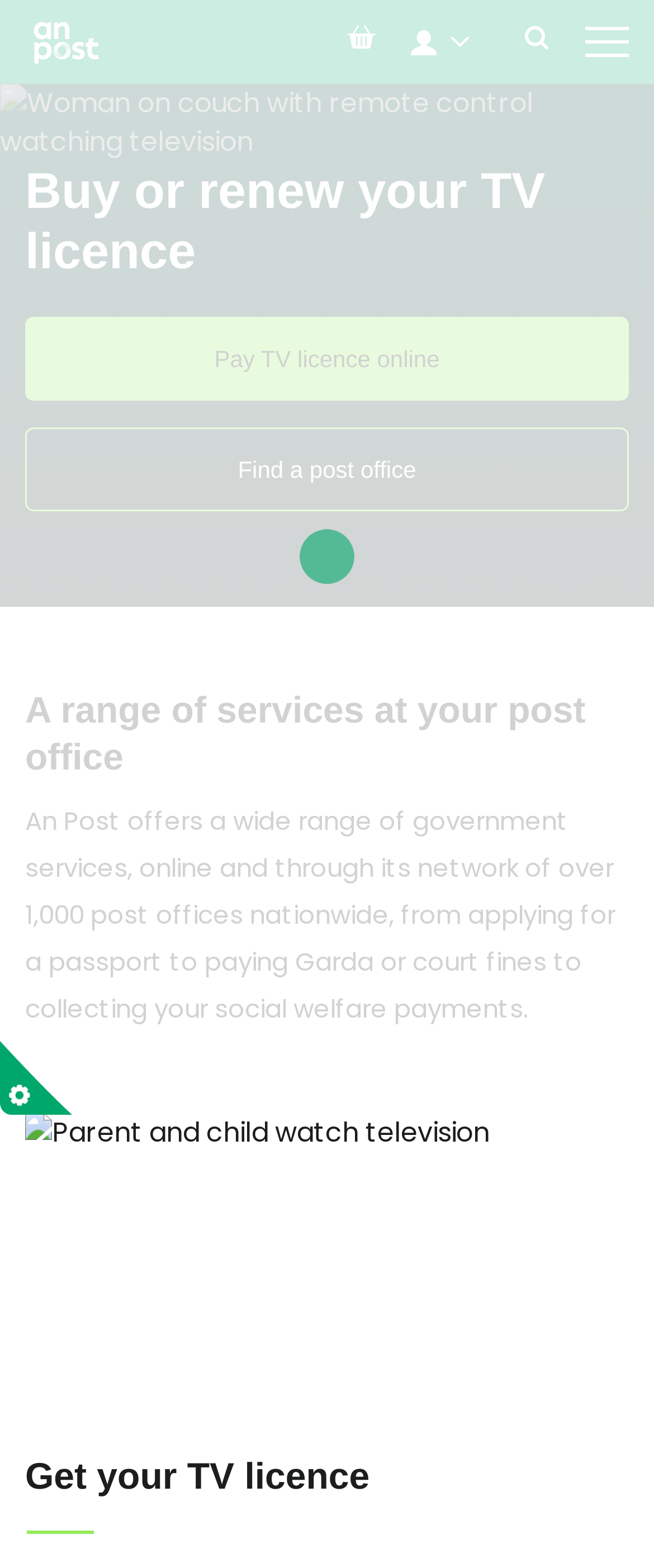Please identify the bounding box coordinates of the element that needs to be clicked to execute the following command: "Find a post office". Provide the bounding box using four float numbers between 0 and 1, formatted as [left, top, right, bottom].

[0.038, 0.273, 0.962, 0.326]